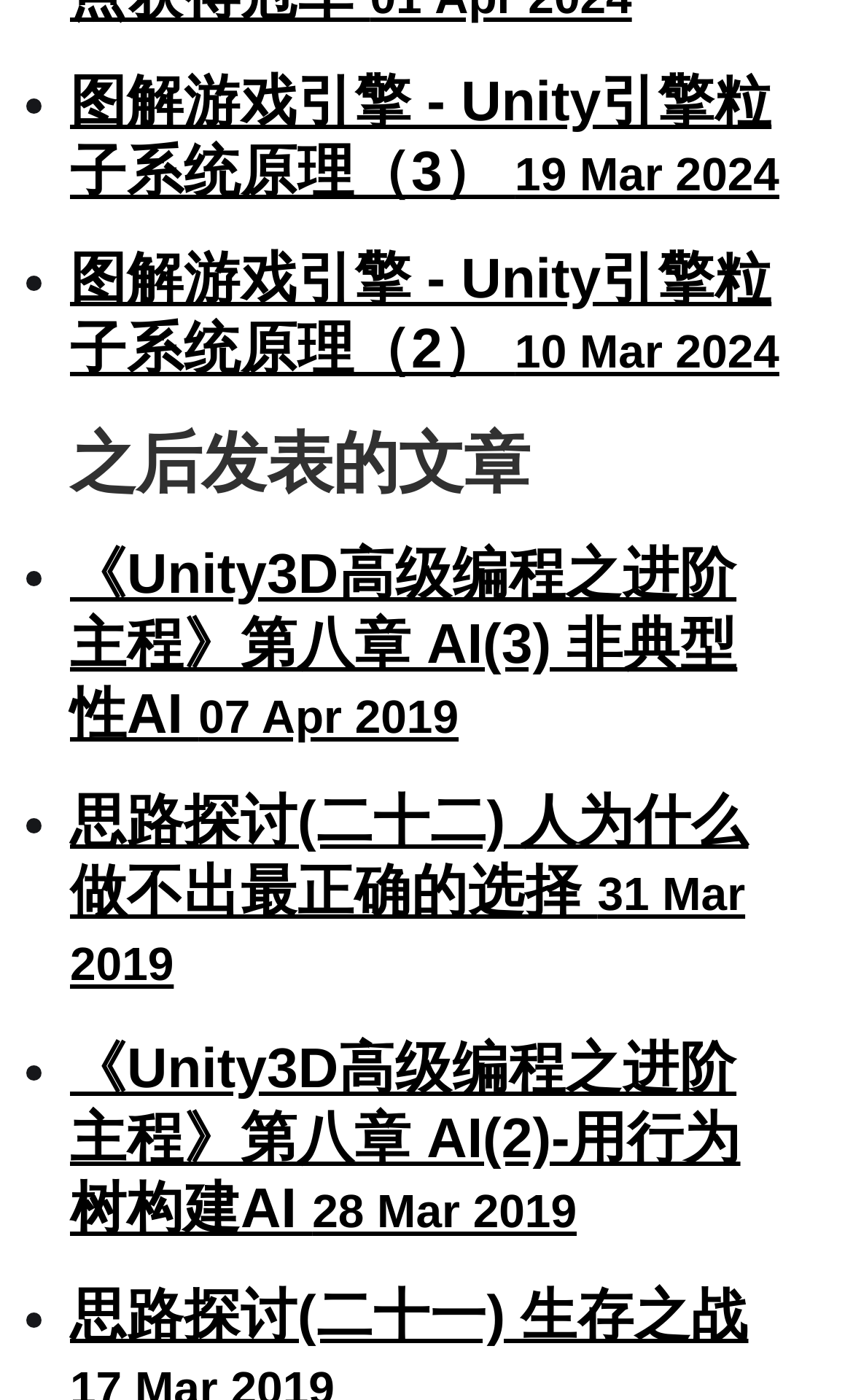What is the language of the articles?
Please provide a comprehensive answer to the question based on the webpage screenshot.

The titles of the articles are written in Chinese characters, indicating that the language of the articles is Chinese.